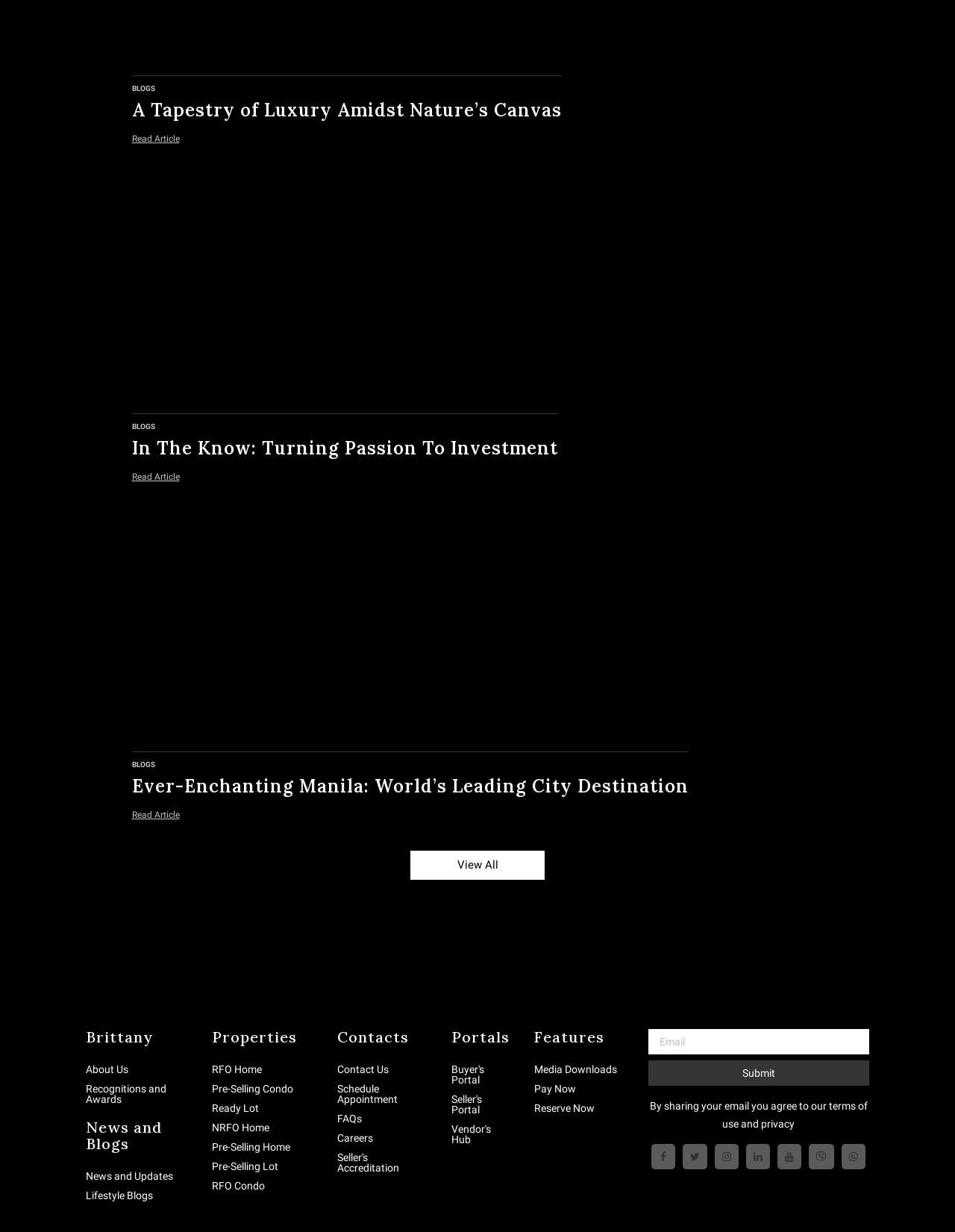Determine the bounding box coordinates for the area that needs to be clicked to fulfill this task: "Contact us". The coordinates must be given as four float numbers between 0 and 1, i.e., [left, top, right, bottom].

[0.353, 0.864, 0.407, 0.872]